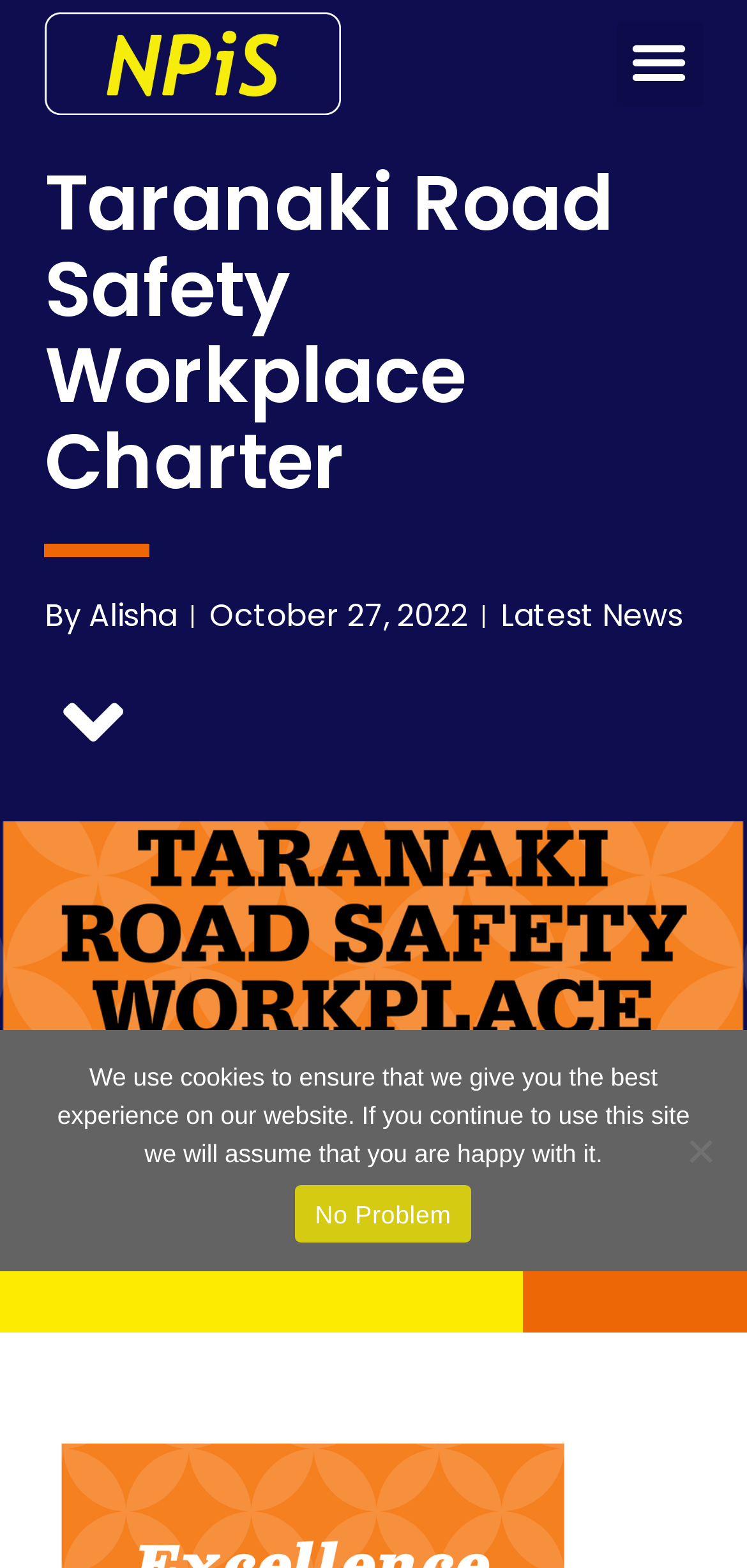Who wrote the latest news?
By examining the image, provide a one-word or phrase answer.

Alisha